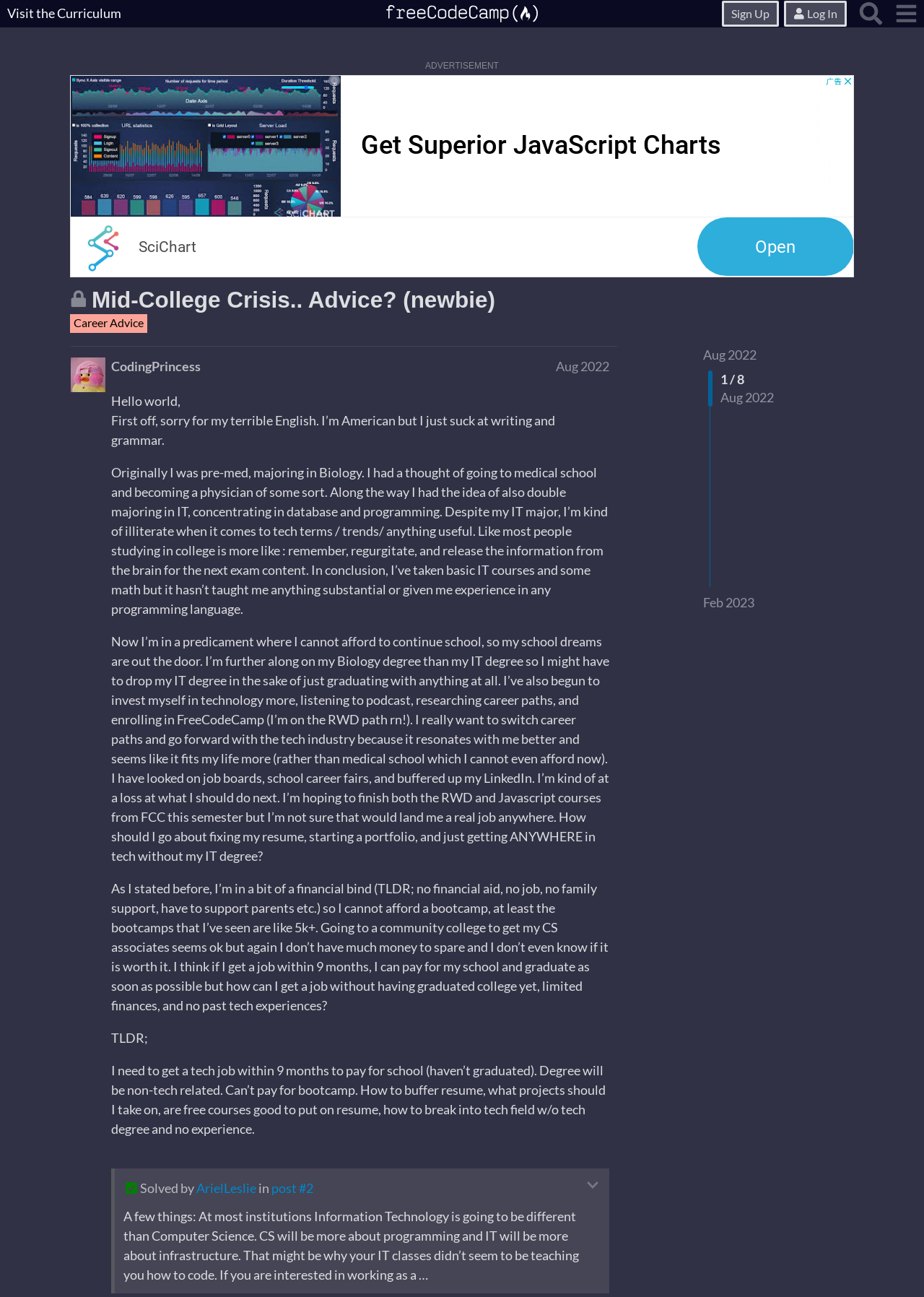Answer the question below with a single word or a brief phrase: 
What is the author's goal?

To switch career paths to tech industry